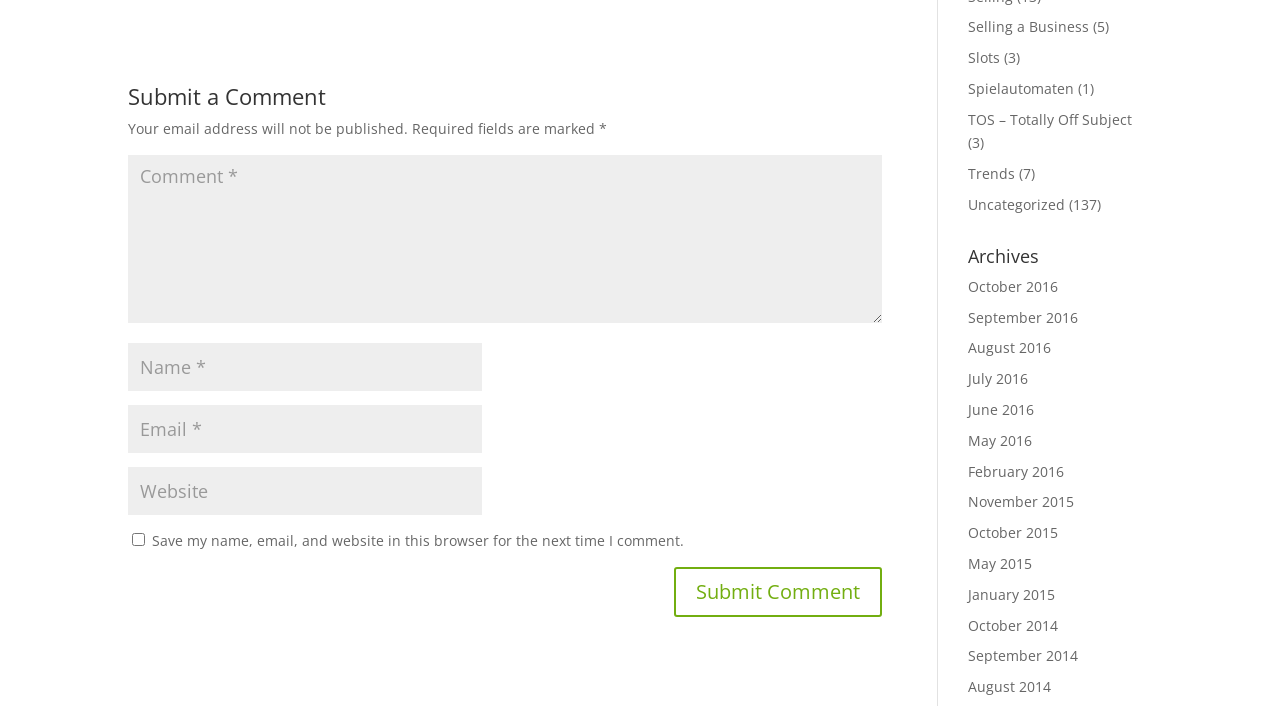Answer the following in one word or a short phrase: 
What is the category of the link 'Selling a Business'?

Uncategorized